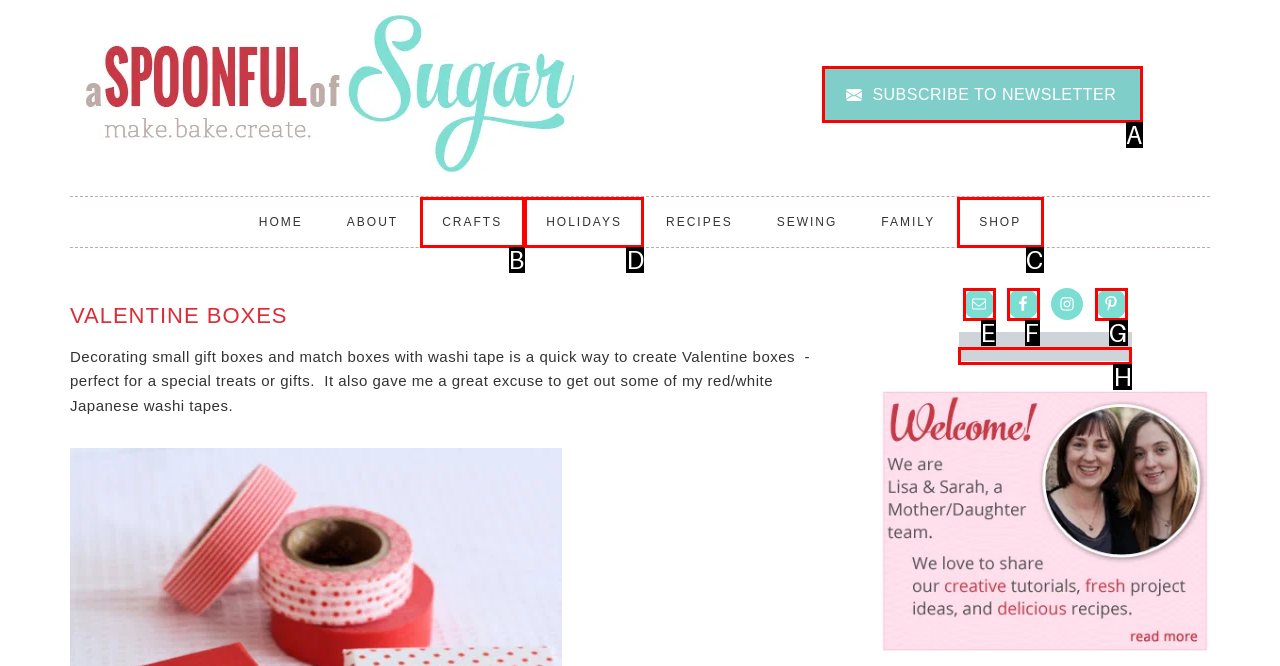Determine which HTML element to click on in order to complete the action: View the 'HOLIDAYS' page.
Reply with the letter of the selected option.

D